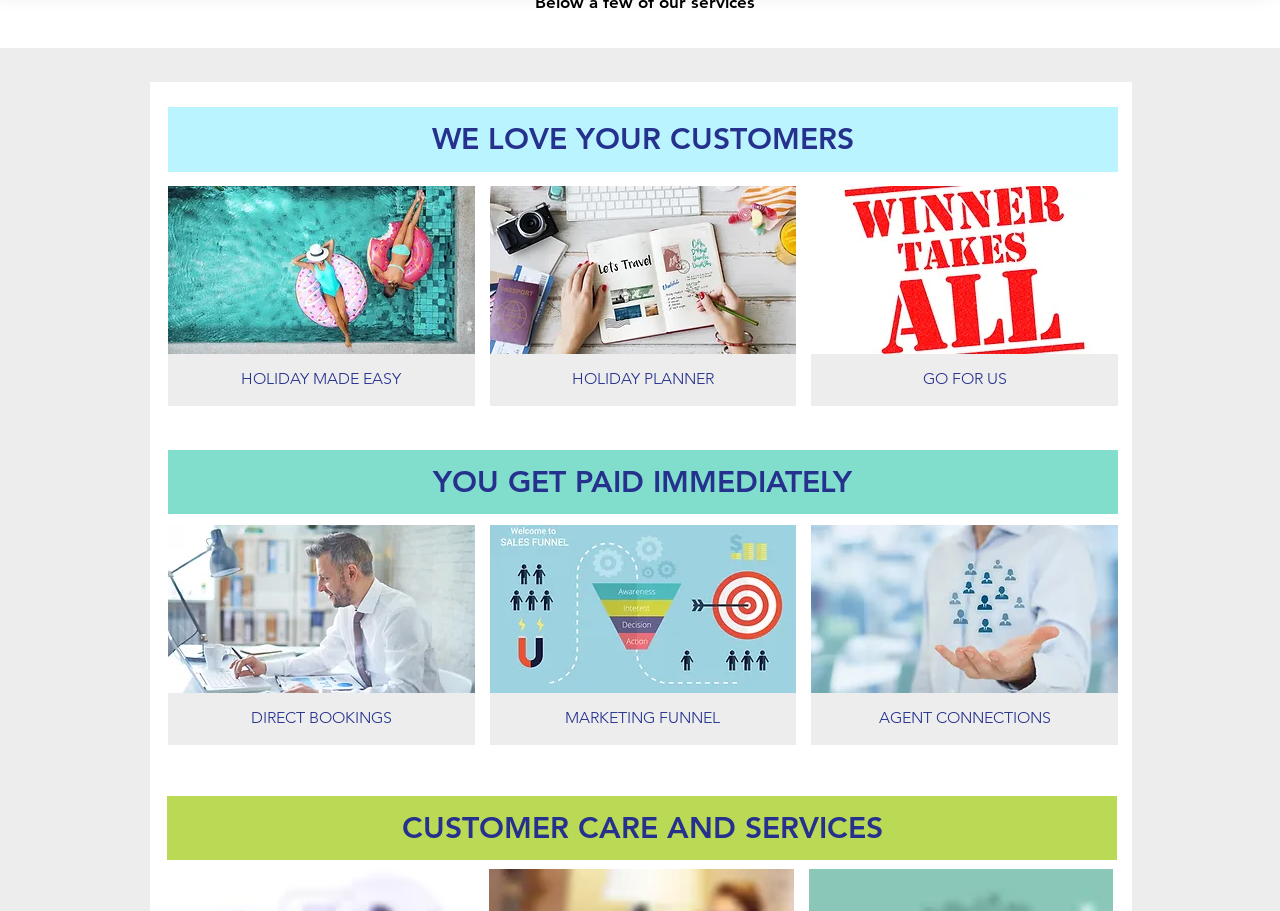What type of services are offered?
Answer the question with as much detail as you can, using the image as a reference.

The webpage mentions 'Villa, services, experiences all in one digital app' and 'The services, the tools, the platform, the large portfolio', indicating that the platform offers services related to villas.